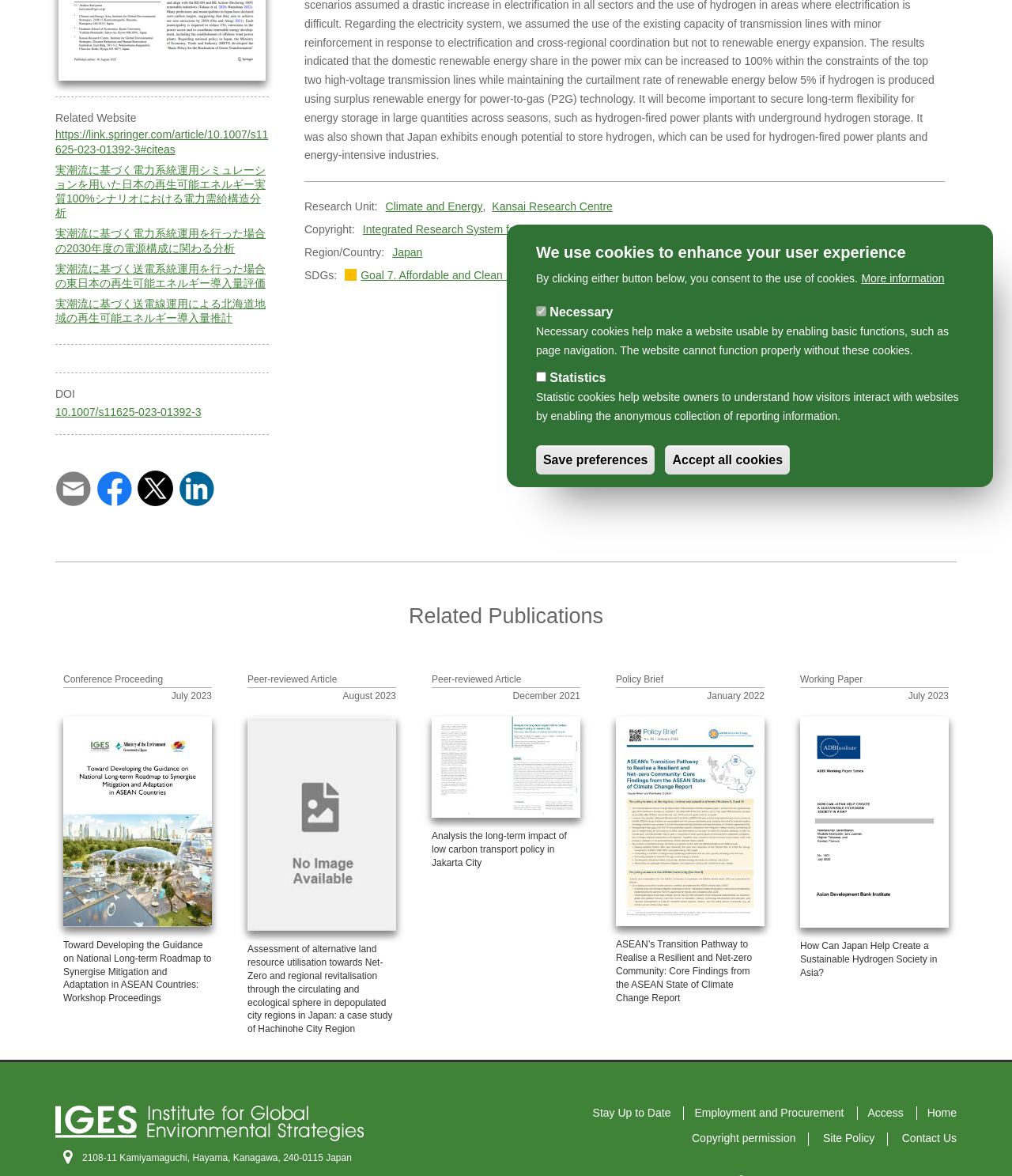Using the element description: "Employment and Procurement", determine the bounding box coordinates. The coordinates should be in the format [left, top, right, bottom], with values between 0 and 1.

[0.675, 0.941, 0.846, 0.952]